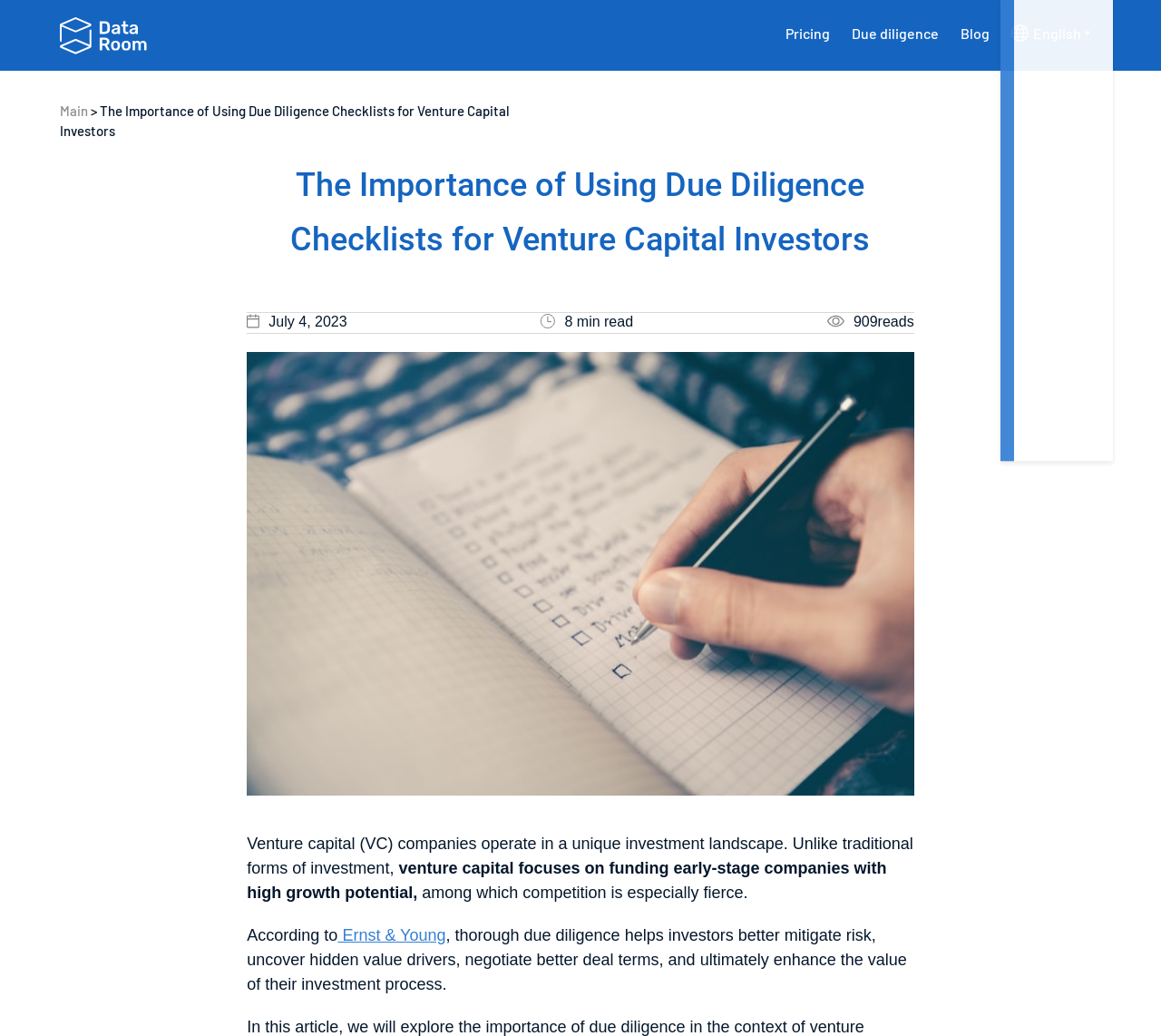Describe every aspect of the webpage comprehensively.

The webpage is about the importance of using due diligence checklists for venture capital investors. At the top, there are several links, including "dataroom-providers", "Pricing", "Due diligence", "Blog", and "English", which are aligned horizontally across the top of the page. 

Below these links, there is a main content section. On the left side, there is a link "Main" with a ">" symbol next to it. On the right side of the link "Main", there is a heading that reads "The Importance of Using Due Diligence Checklists for Venture Capital Investors". 

Below the heading, there are three lines of text: "July 4, 2023", "8 min read", and "909 reads". 

To the right of these lines of text, there is a large image that takes up most of the width of the page, with the title "Due Diligence Checklist for VC Investors". 

Below the image, there are several paragraphs of text that discuss the importance of due diligence for venture capital investors. The text explains that venture capital companies operate in a unique investment landscape and that thorough due diligence helps investors mitigate risk, uncover hidden value drivers, and enhance the value of their investment process. 

There is also a link to "Ernst & Young" within the text, which is a reference to a source that supports the importance of due diligence.